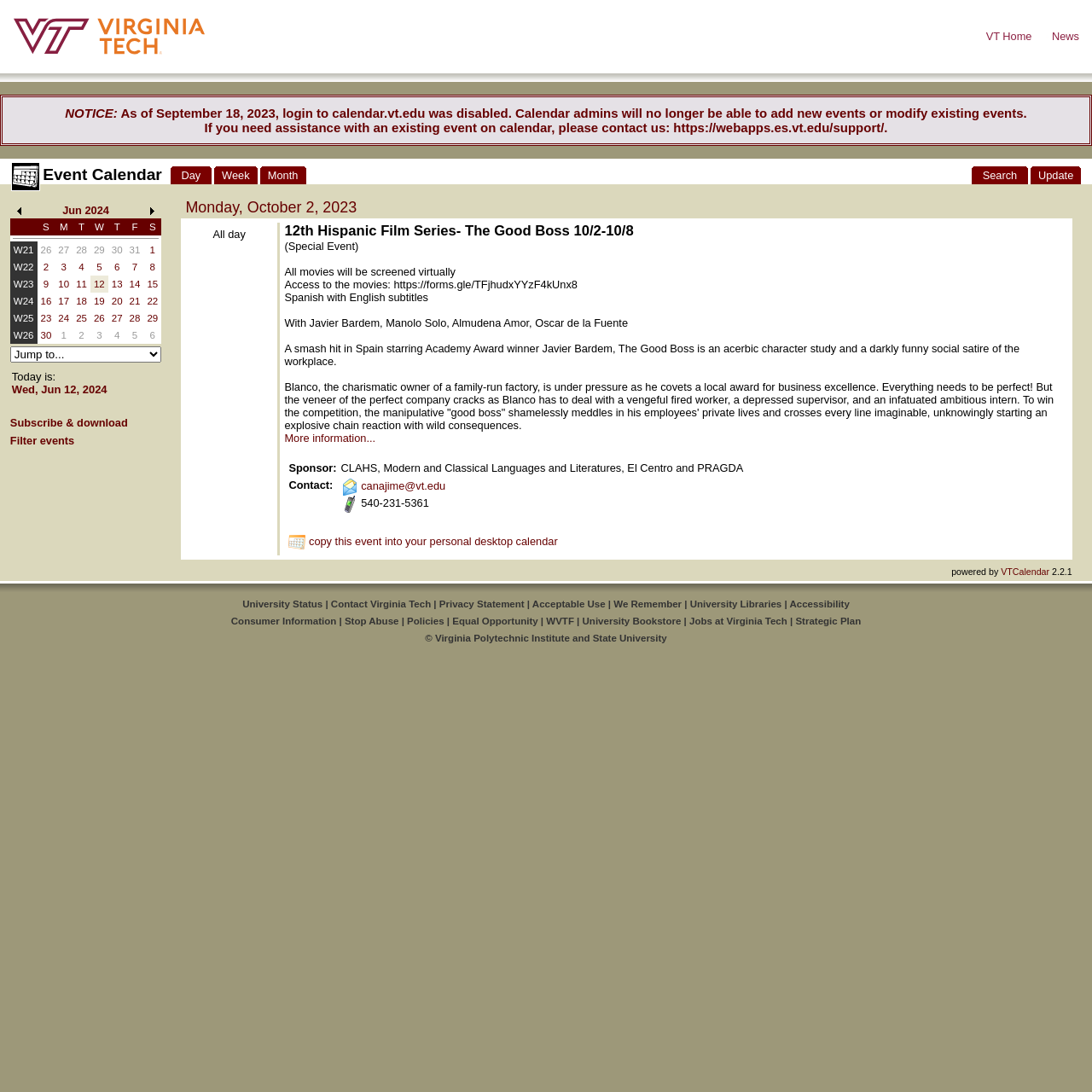Produce a meticulous description of the webpage.

The webpage is about an event calendar, specifically for Virginia Tech. At the top, there is a Virginia Tech logo on the left and a navigation bar with links to "VT Home" and "News" on the right. Below the navigation bar, there is a notice about the calendar login being disabled as of September 18, 2023, and instructions on how to get assistance with existing events.

The main content of the page is an event calendar table, which takes up most of the page. The table has multiple rows and columns, with each cell containing a number or a link to a specific day, week, or month view. There are 16 images of the number "1" scattered throughout the table, each representing a specific date or view. The table also has links to "Day", "Week", and "Month" views, which are located at the top of each column.

The overall layout of the page is organized, with clear headings and concise text. The Virginia Tech logo and navigation bar are prominently displayed at the top, while the event calendar table is the main focus of the page.